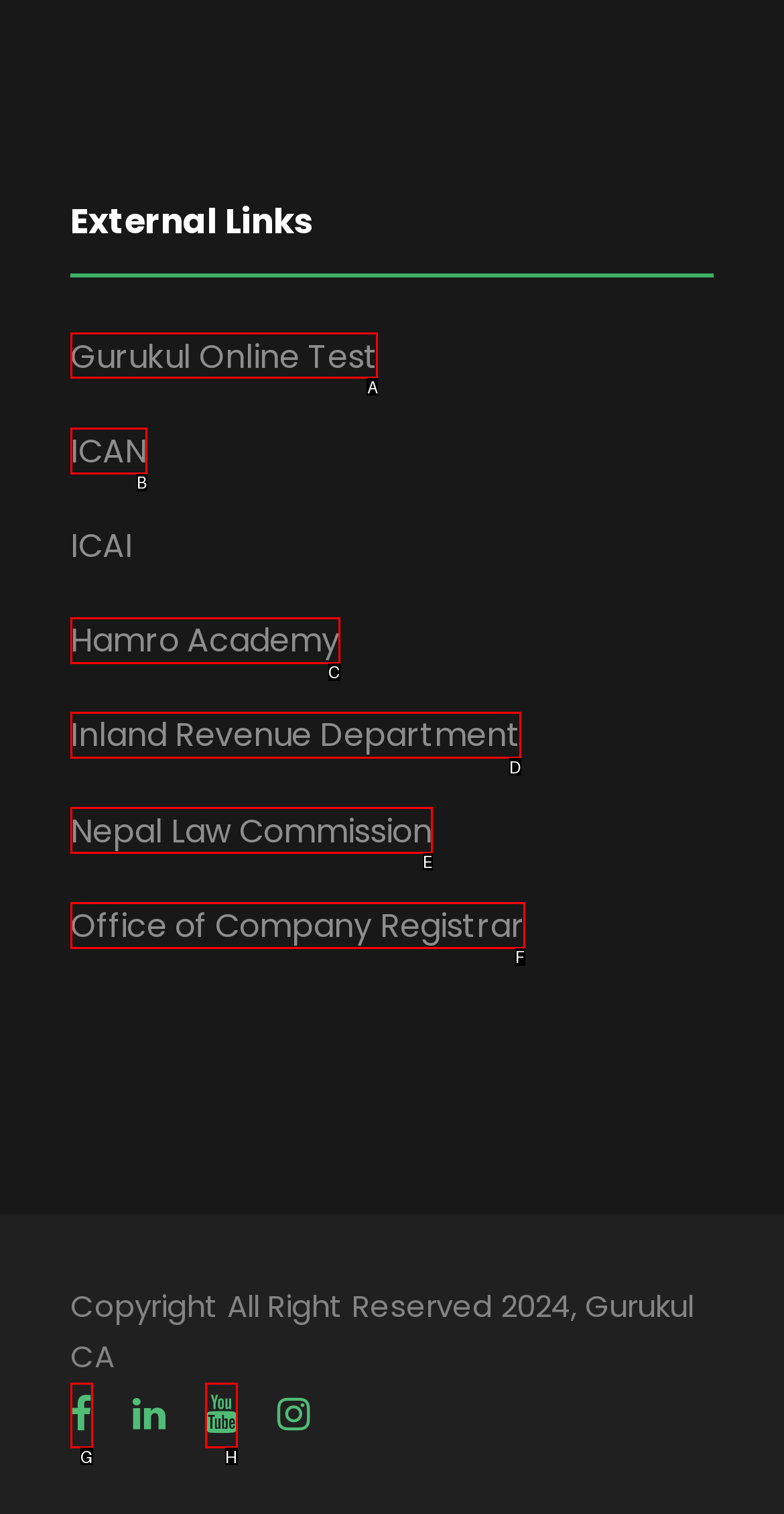Which UI element should be clicked to perform the following task: View most viewed content? Answer with the corresponding letter from the choices.

None